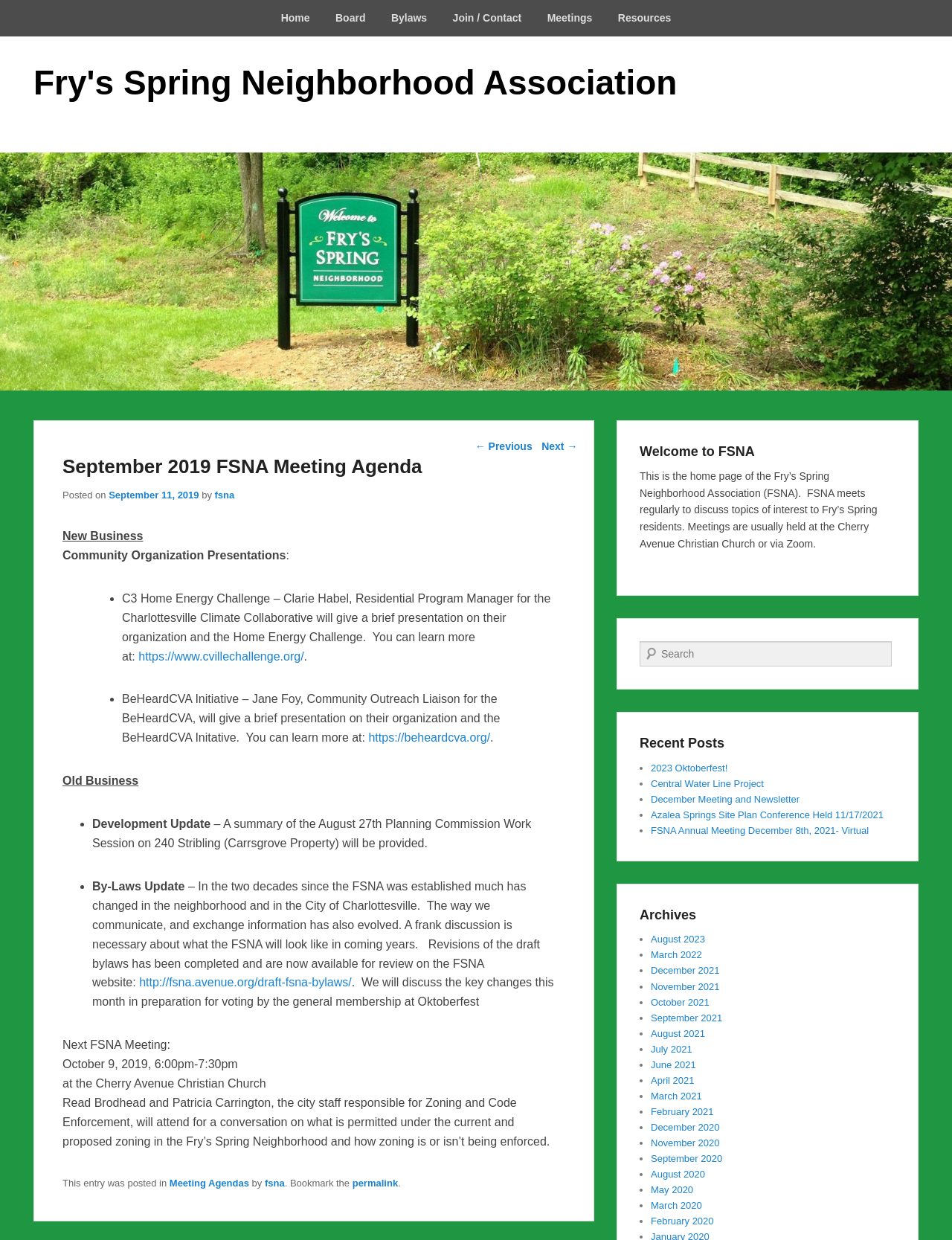What is the date of the next FSNA meeting?
Answer the question with a single word or phrase, referring to the image.

October 9, 2019